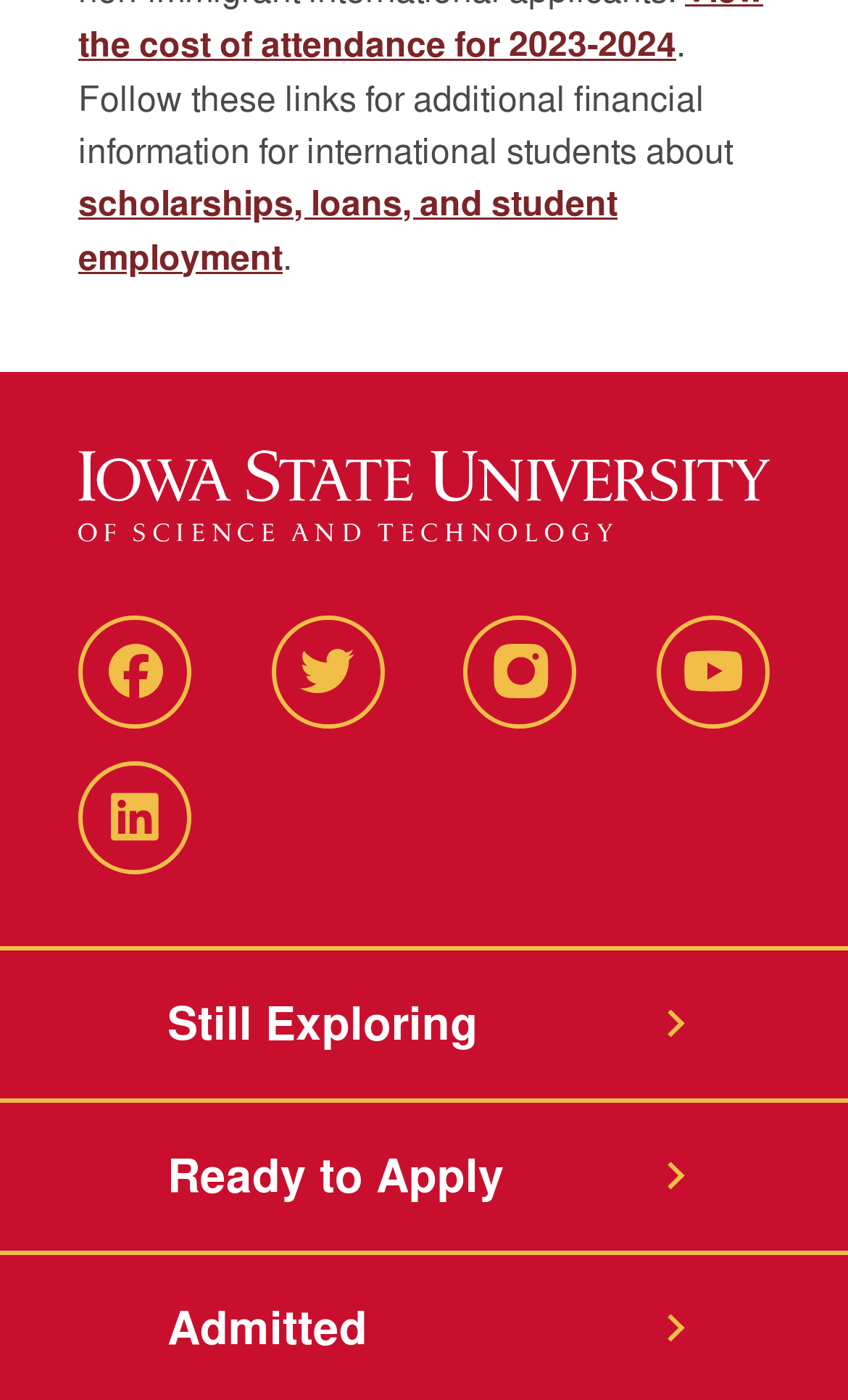Using the webpage screenshot, locate the HTML element that fits the following description and provide its bounding box: "scholarships, loans, and student employment".

[0.092, 0.127, 0.728, 0.201]